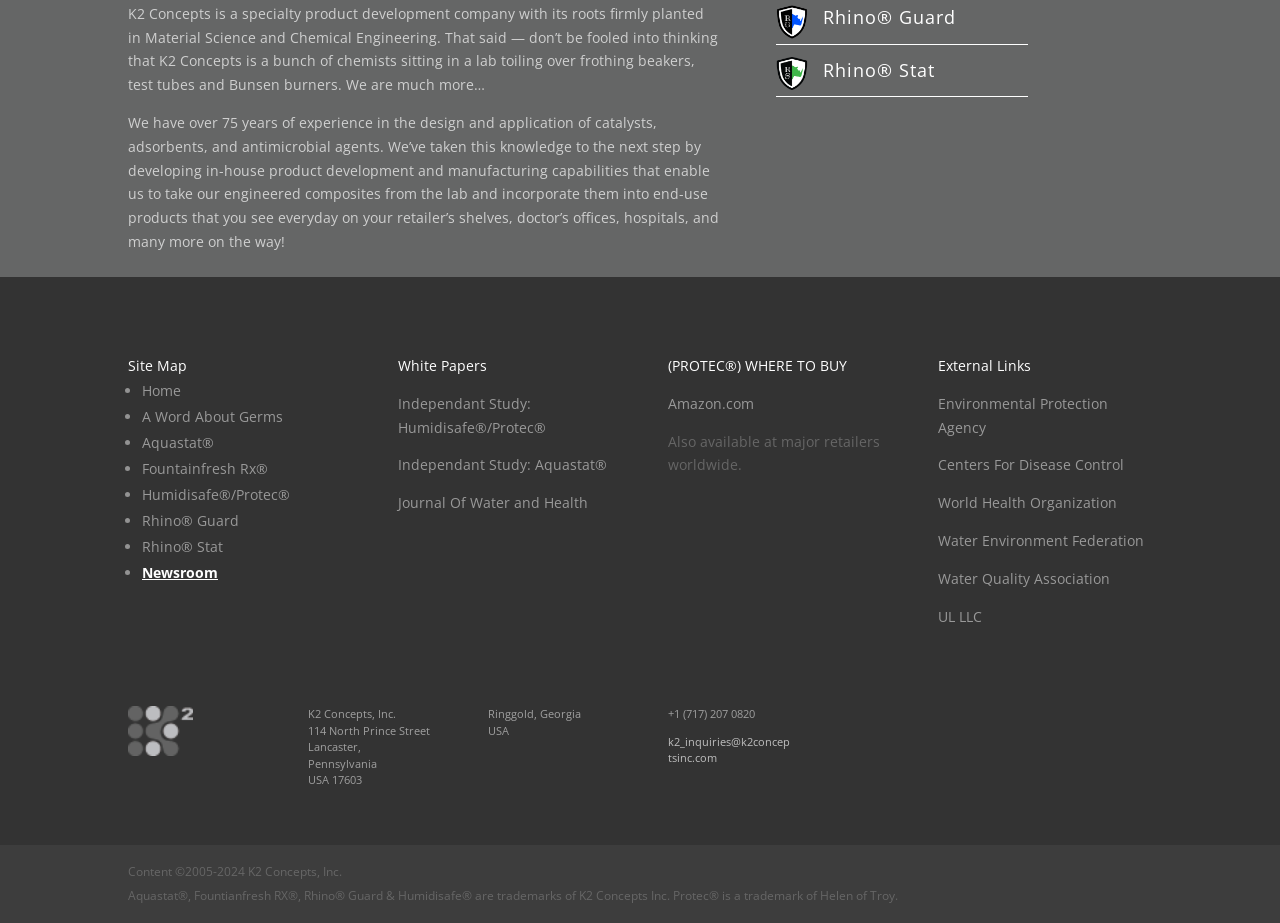Determine the bounding box coordinates of the UI element described below. Use the format (top-left x, top-left y, bottom-right x, bottom-right y) with floating point numbers between 0 and 1: Amazon.com

[0.522, 0.427, 0.589, 0.447]